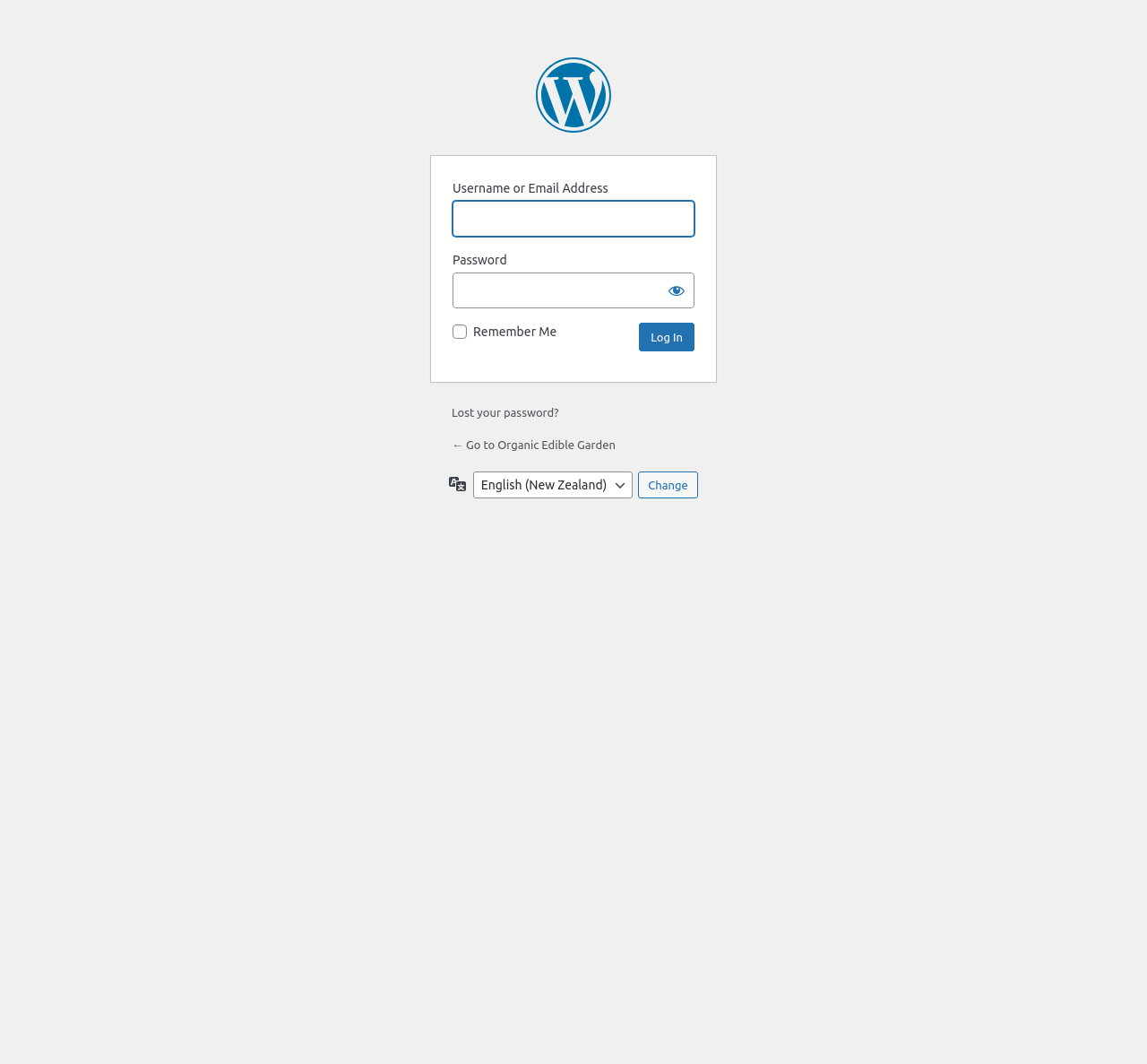Specify the bounding box coordinates of the region I need to click to perform the following instruction: "Enter username or email address". The coordinates must be four float numbers in the range of 0 to 1, i.e., [left, top, right, bottom].

[0.395, 0.189, 0.605, 0.222]